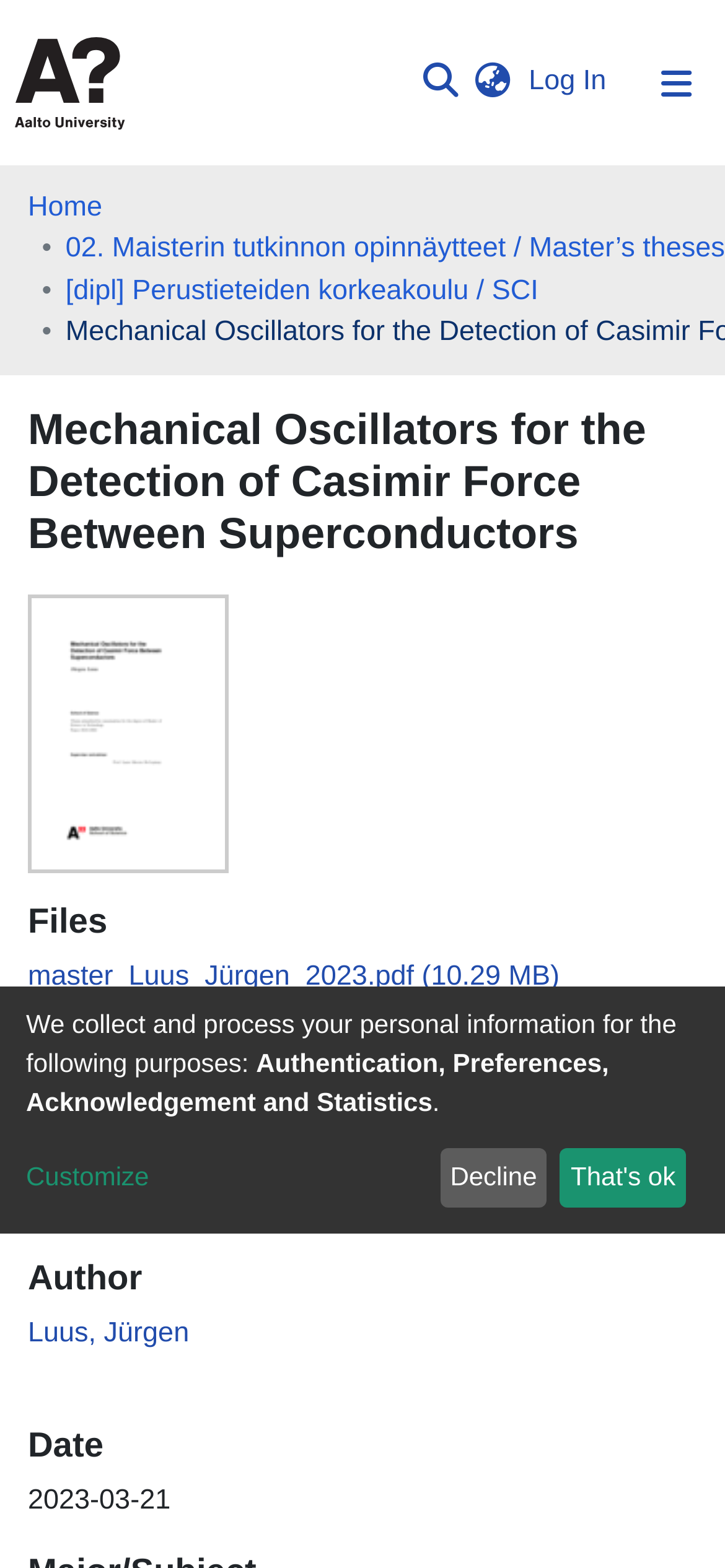Please identify the bounding box coordinates of the area that needs to be clicked to fulfill the following instruction: "Search for a keyword."

[0.563, 0.03, 0.64, 0.072]